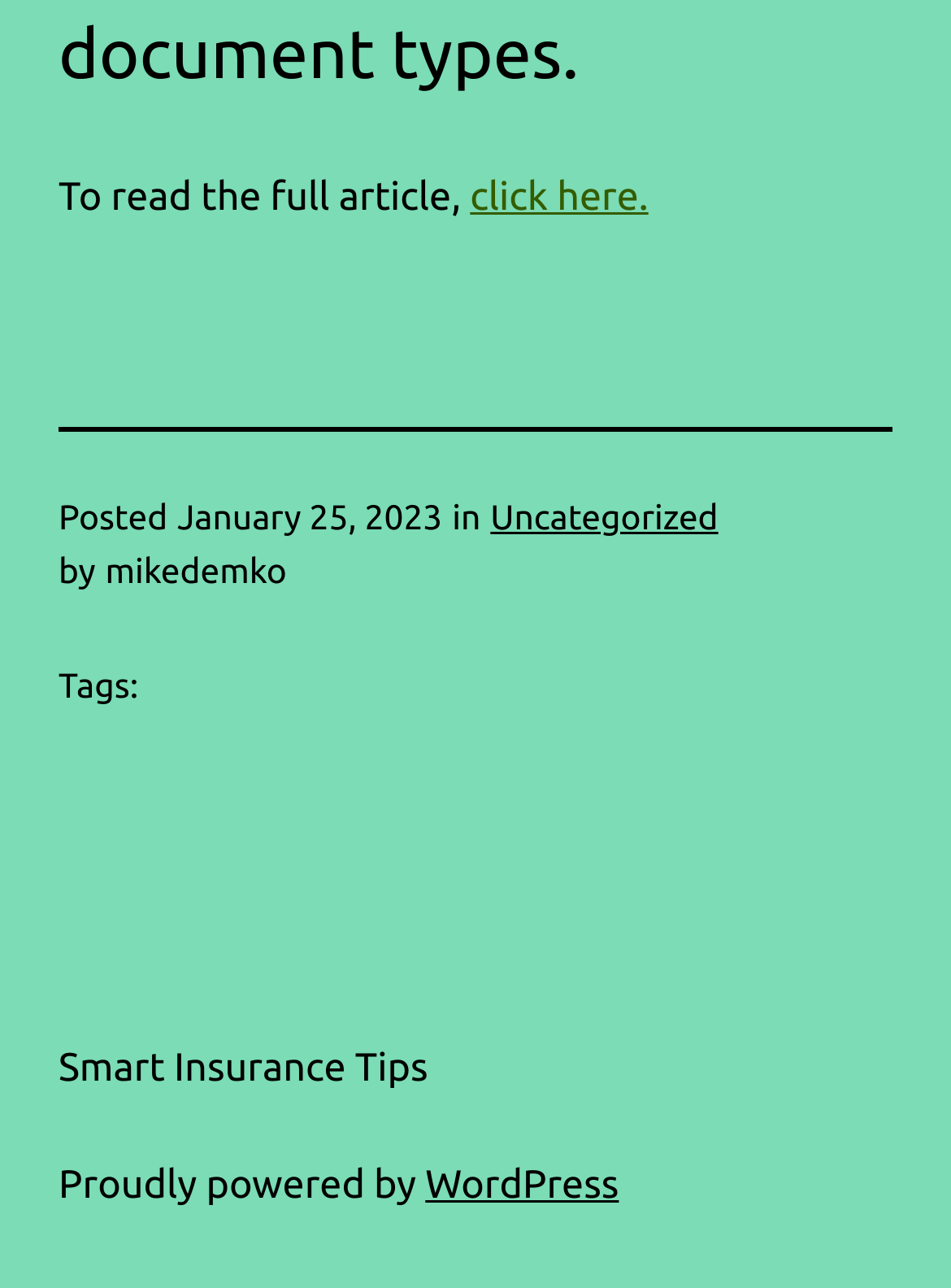Provide the bounding box coordinates of the UI element this sentence describes: "WordPress".

[0.447, 0.903, 0.651, 0.937]